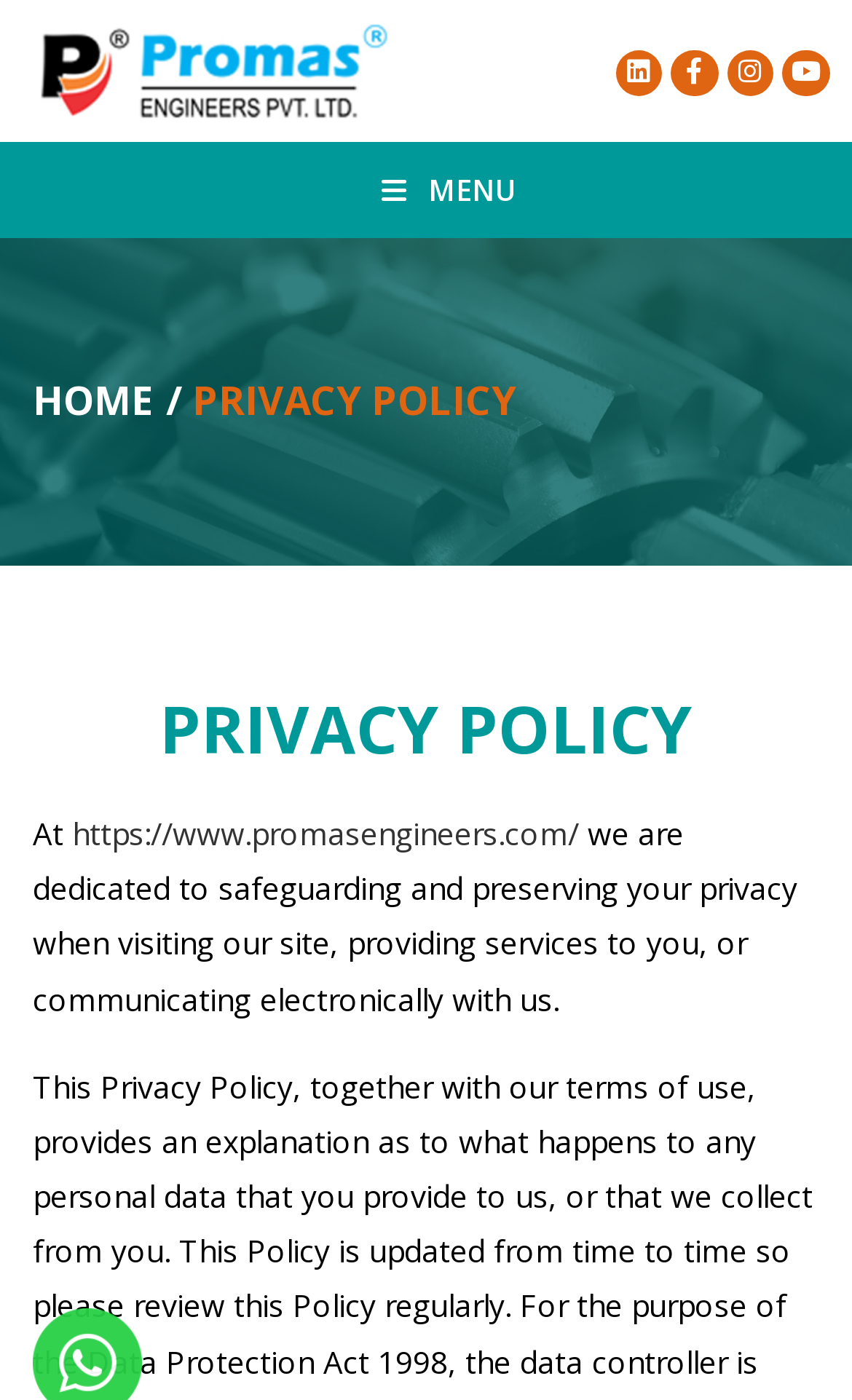Produce an elaborate caption capturing the essence of the webpage.

The webpage is about the privacy policy of Promas Engineering Pvt. Ltd. At the top left, there is a link to another webpage. On the top right, there are four social media links: Linkedin, Facebook, Instagram, and Youtube. Next to these social media links, there is a mobile menu link with a "MENU" label. 

Below the social media links, there is a heading that reads "HOME / PRIVACY POLICY". The "HOME" part is a link. 

Further down, there is another heading that reads "PRIVACY POLICY". Below this heading, there is a paragraph of text that starts with "At" and continues to explain the company's dedication to safeguarding and preserving visitors' privacy. The paragraph also includes a link to the company's website.